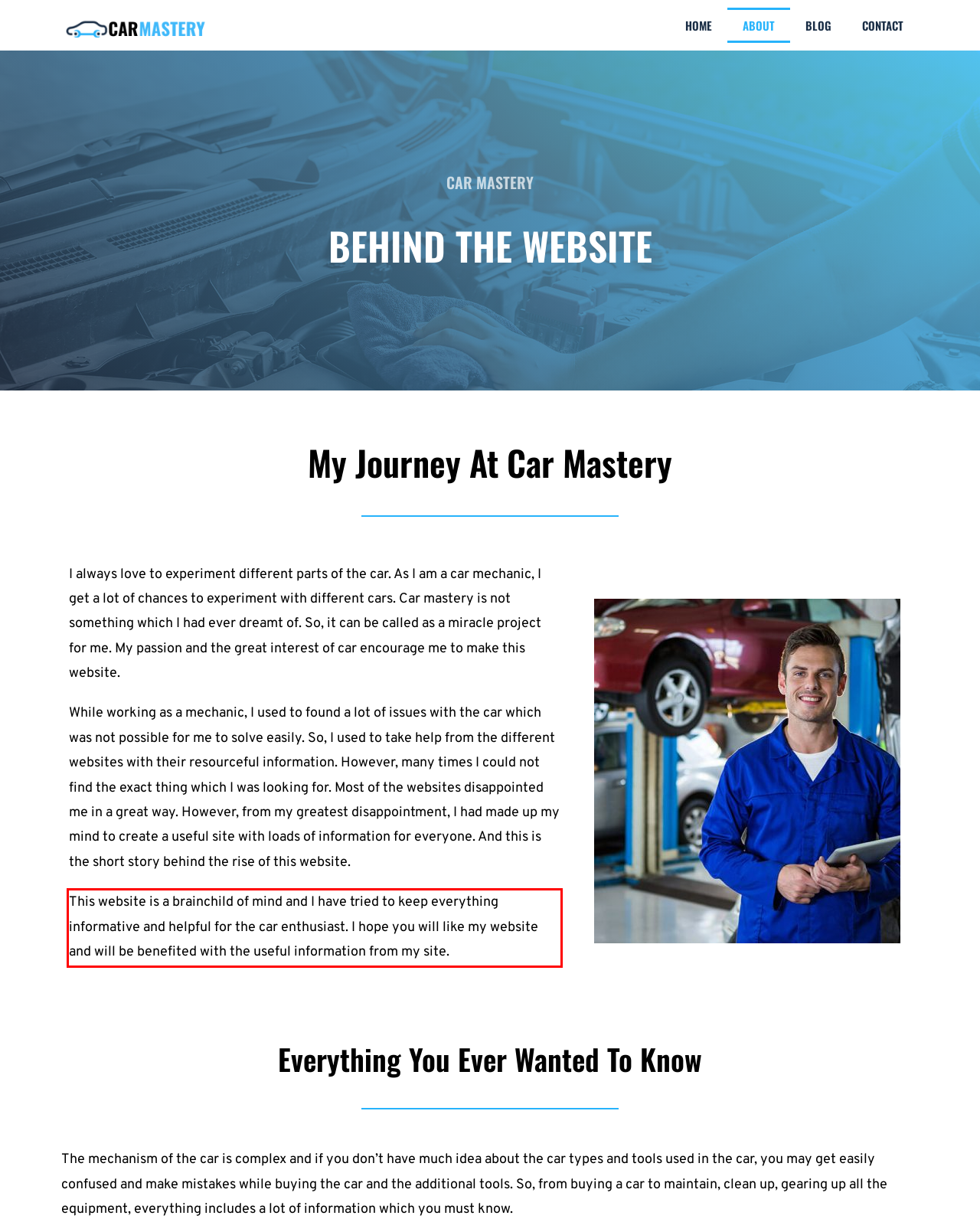You are given a screenshot showing a webpage with a red bounding box. Perform OCR to capture the text within the red bounding box.

This website is a brainchild of mind and I have tried to keep everything informative and helpful for the car enthusiast. I hope you will like my website and will be benefited with the useful information from my site.